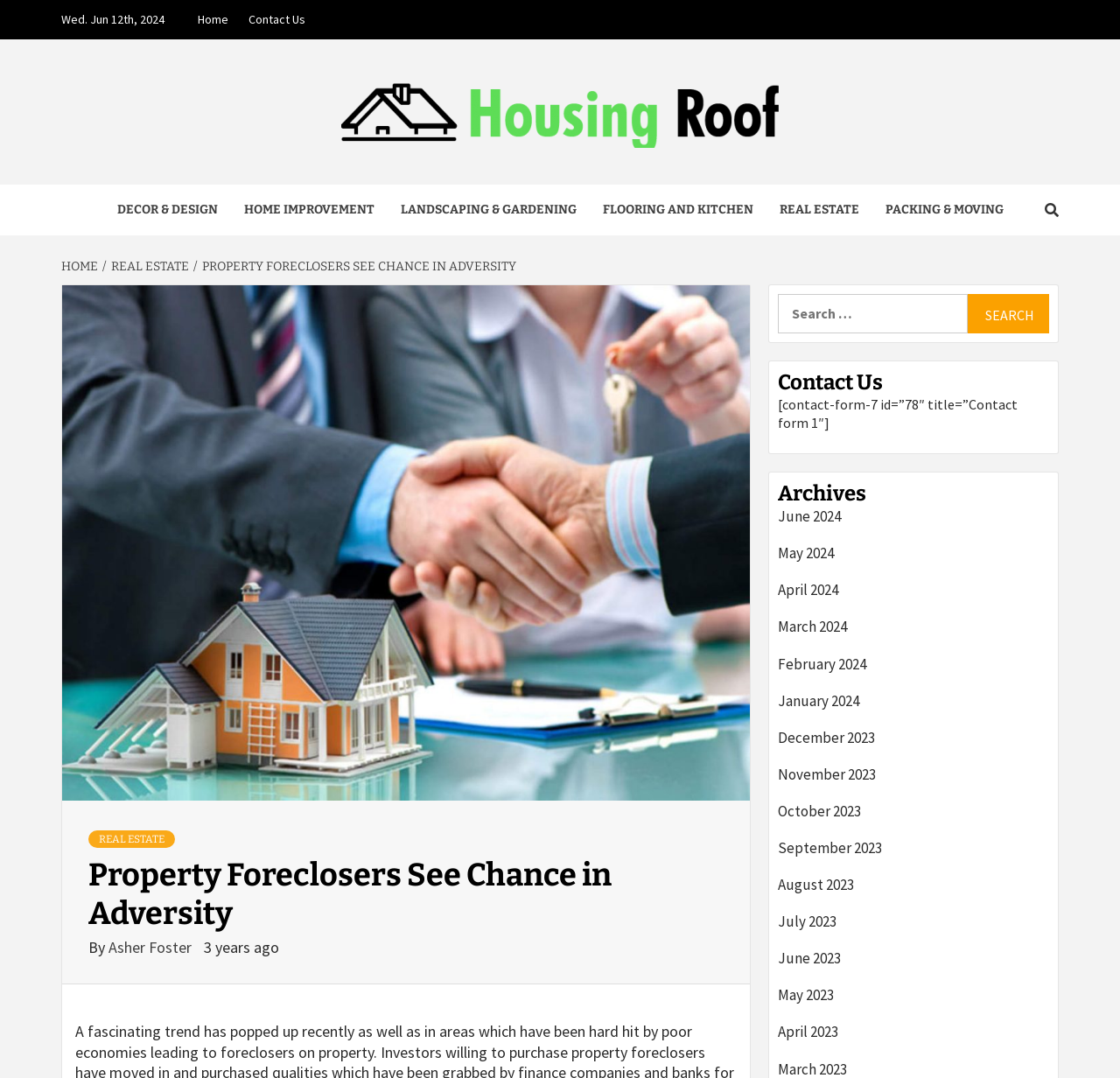Answer the question briefly using a single word or phrase: 
What is the category of the blog post?

REAL ESTATE